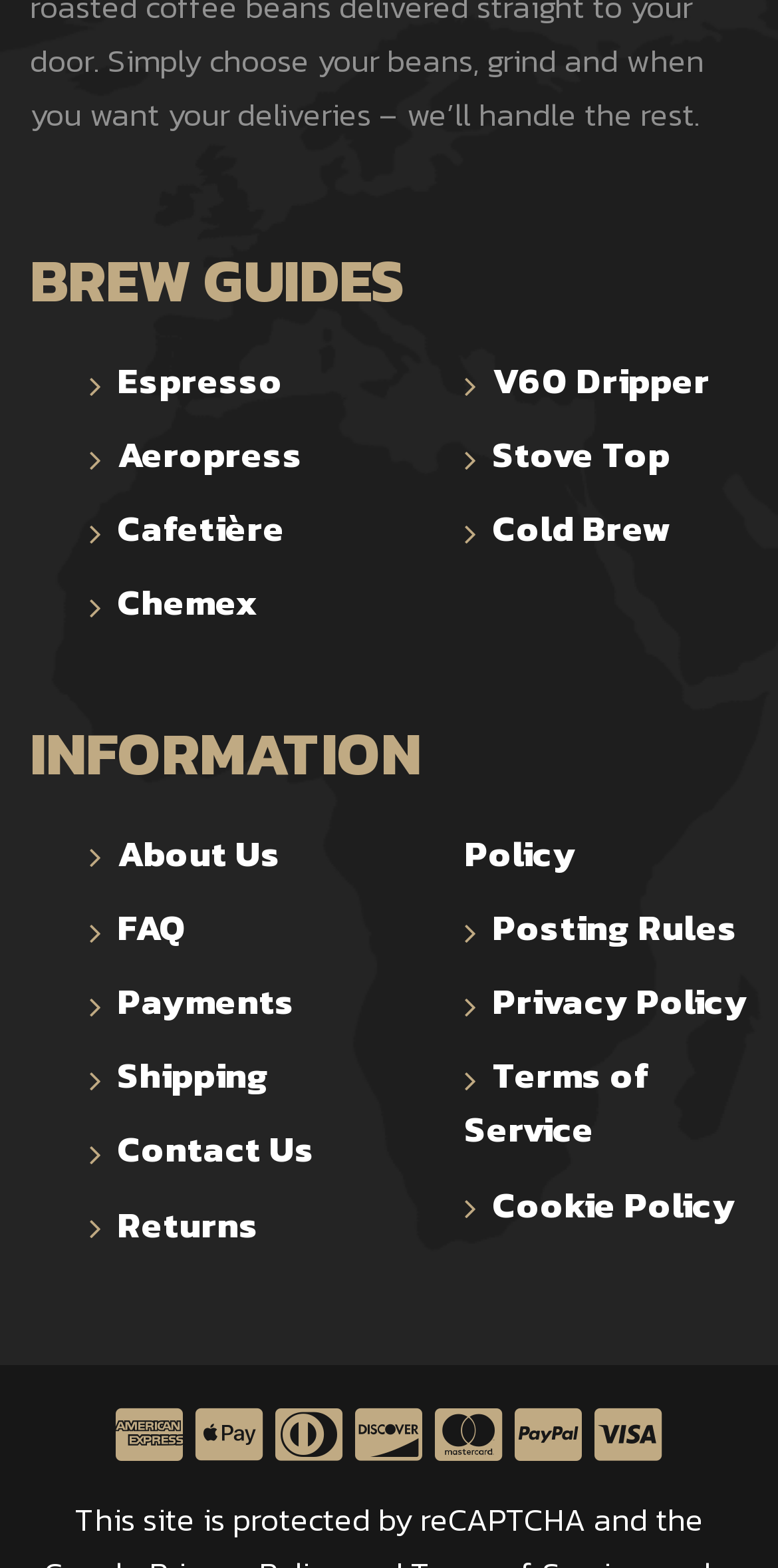Determine the bounding box of the UI component based on this description: "V60 Dripper". The bounding box coordinates should be four float values between 0 and 1, i.e., [left, top, right, bottom].

[0.597, 0.225, 0.962, 0.272]